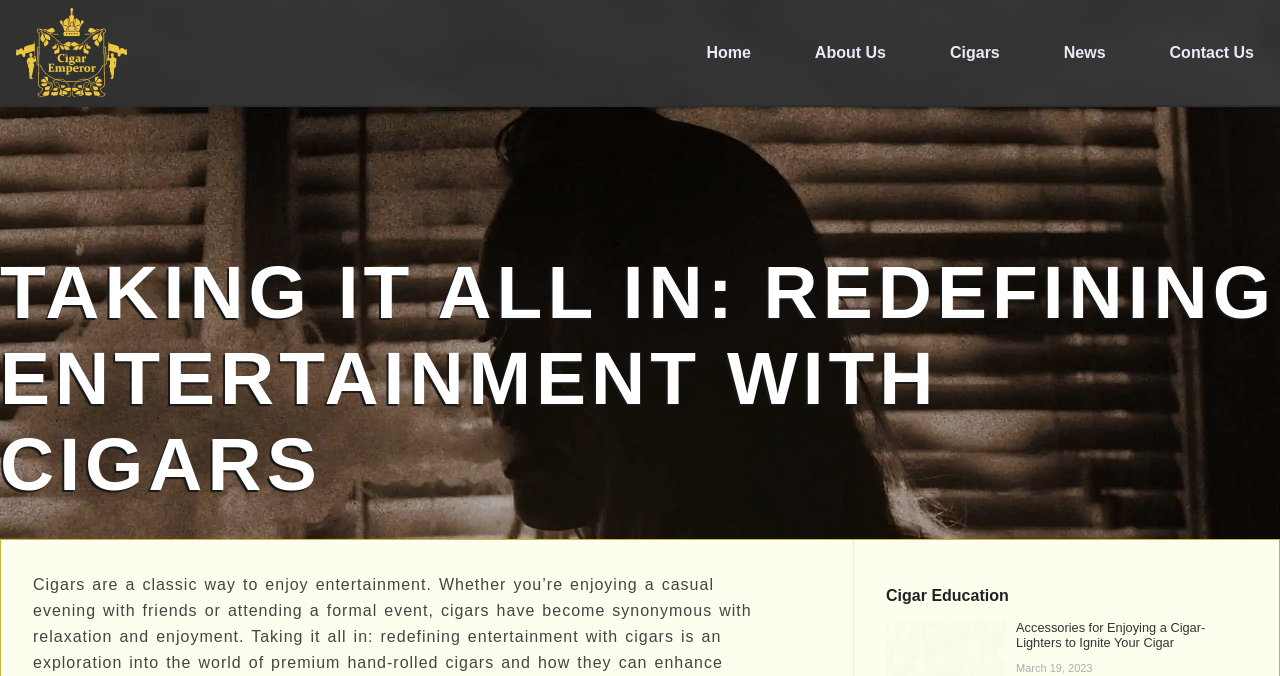What is the date of the latest article?
Please answer the question as detailed as possible based on the image.

I looked for the date of the latest article on the webpage and found it at the bottom of the page, which is 'March 19, 2023'.